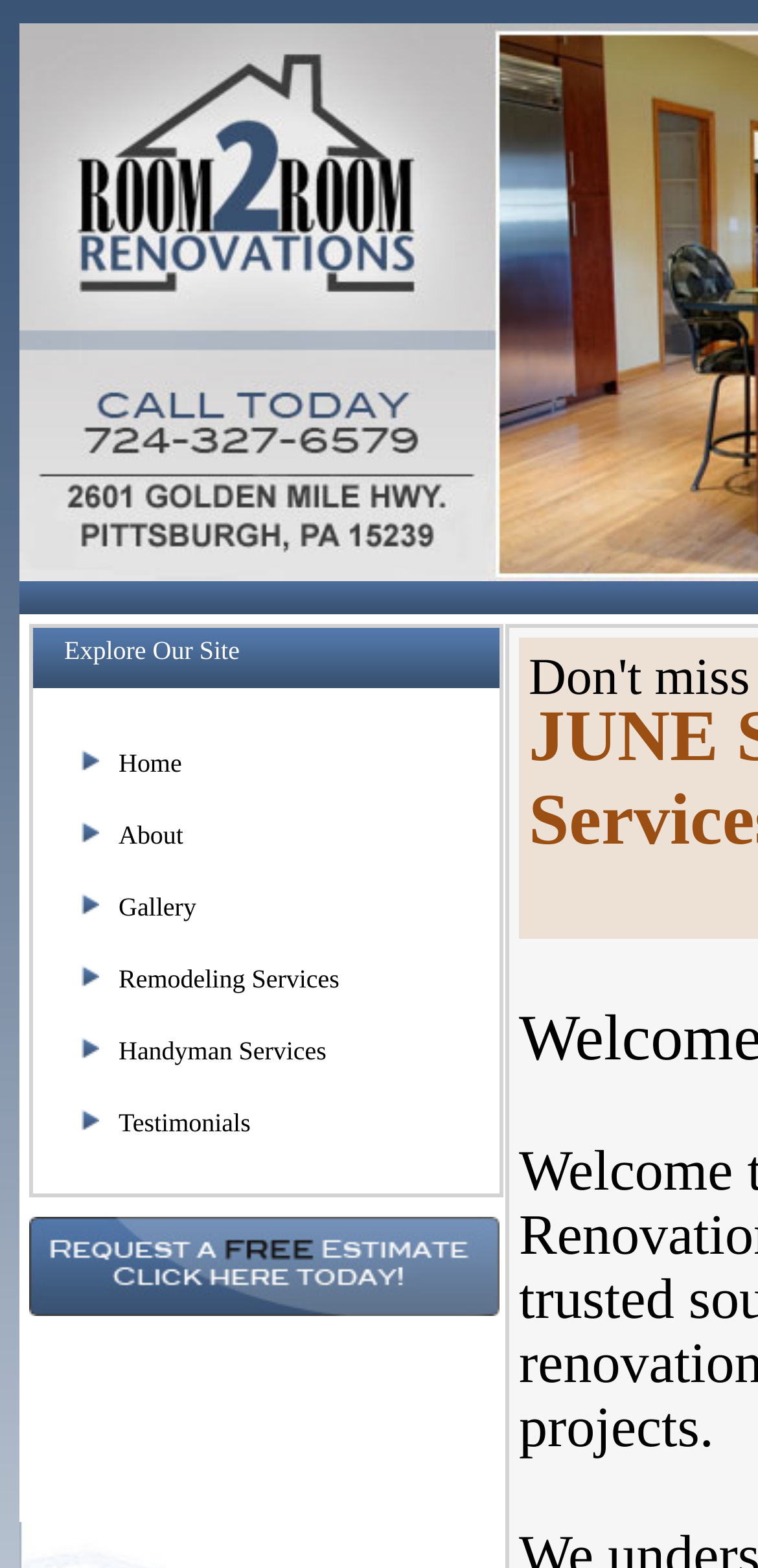How many menu items are there?
Can you provide a detailed and comprehensive answer to the question?

I counted the number of link elements with text, excluding the last link element which seems to be a call-to-action button, and found that there are 6 menu items.